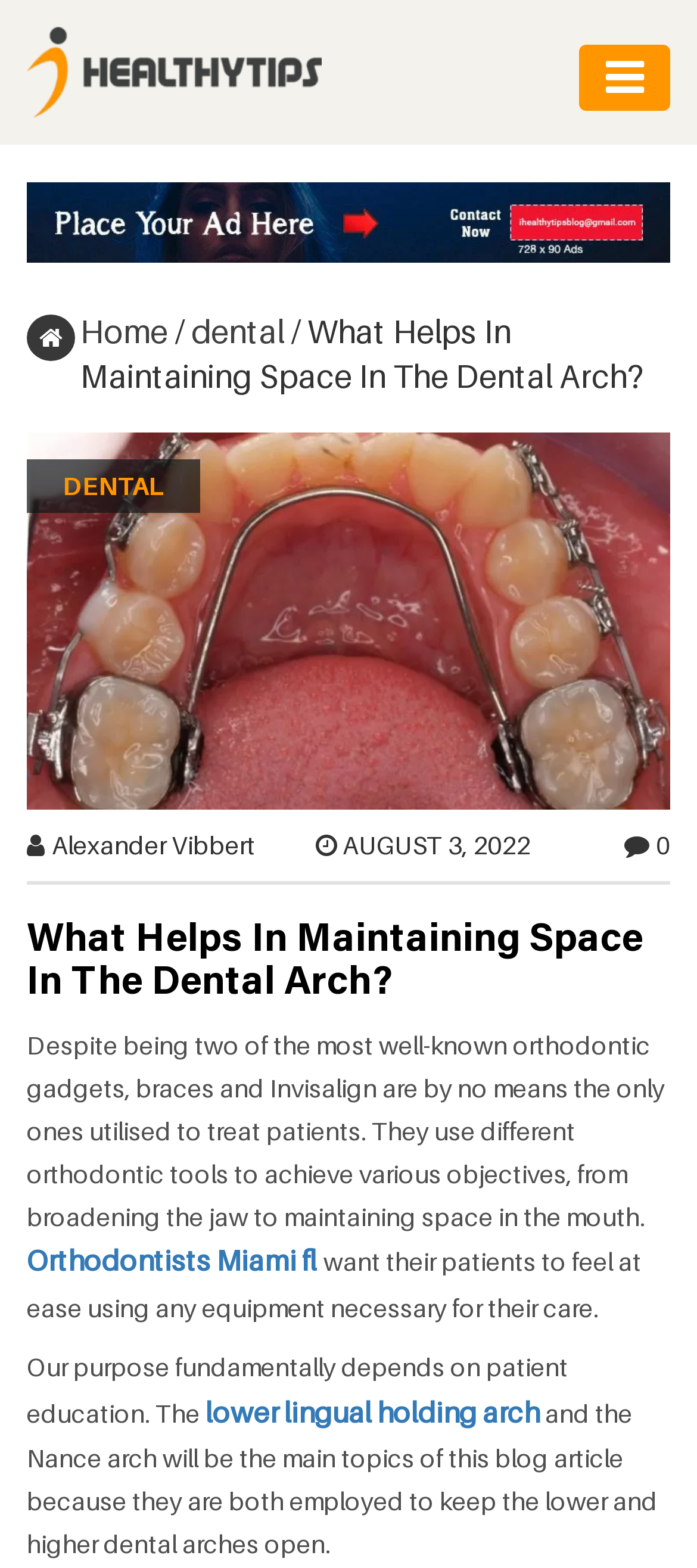Can you determine the bounding box coordinates of the area that needs to be clicked to fulfill the following instruction: "go to Home"?

[0.115, 0.199, 0.241, 0.223]